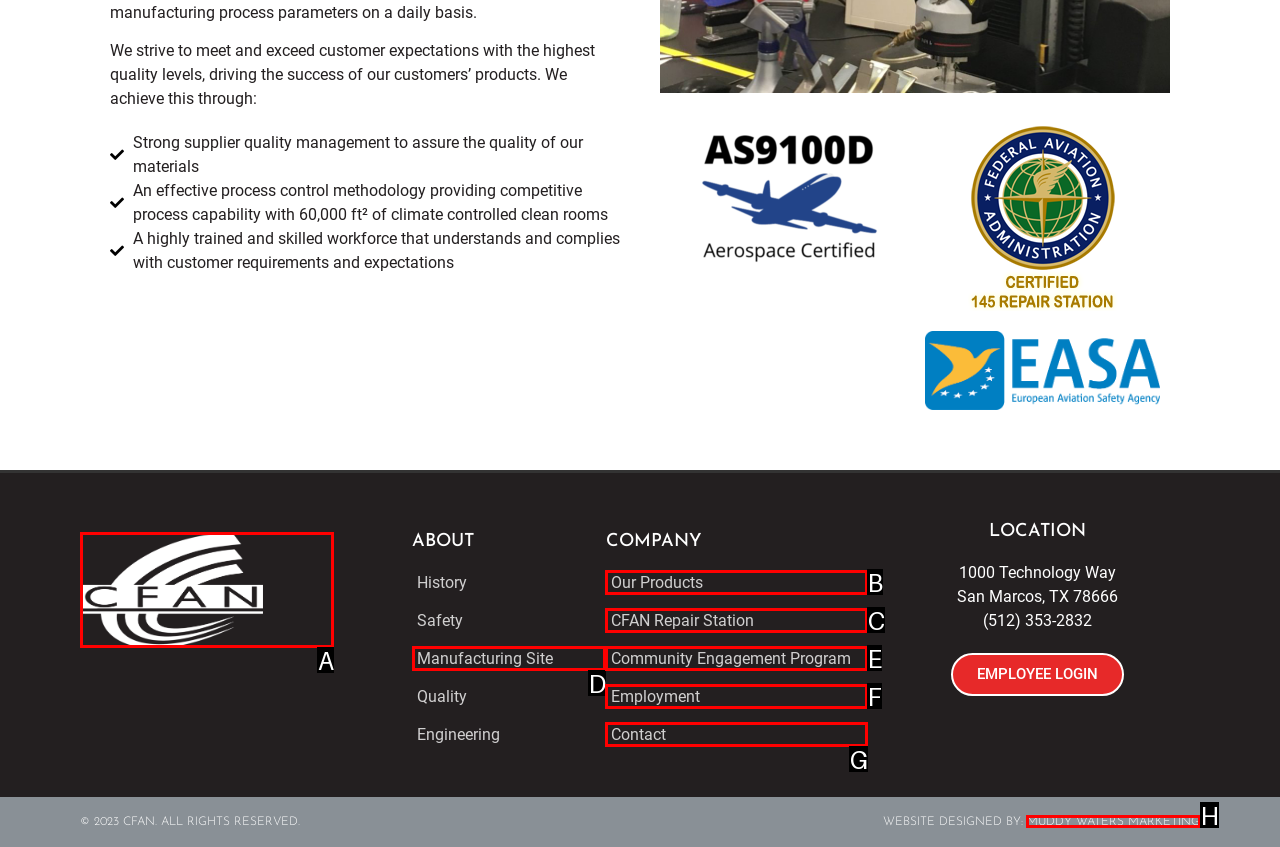Determine the letter of the element to click to accomplish this task: Click the HOME link. Respond with the letter.

None